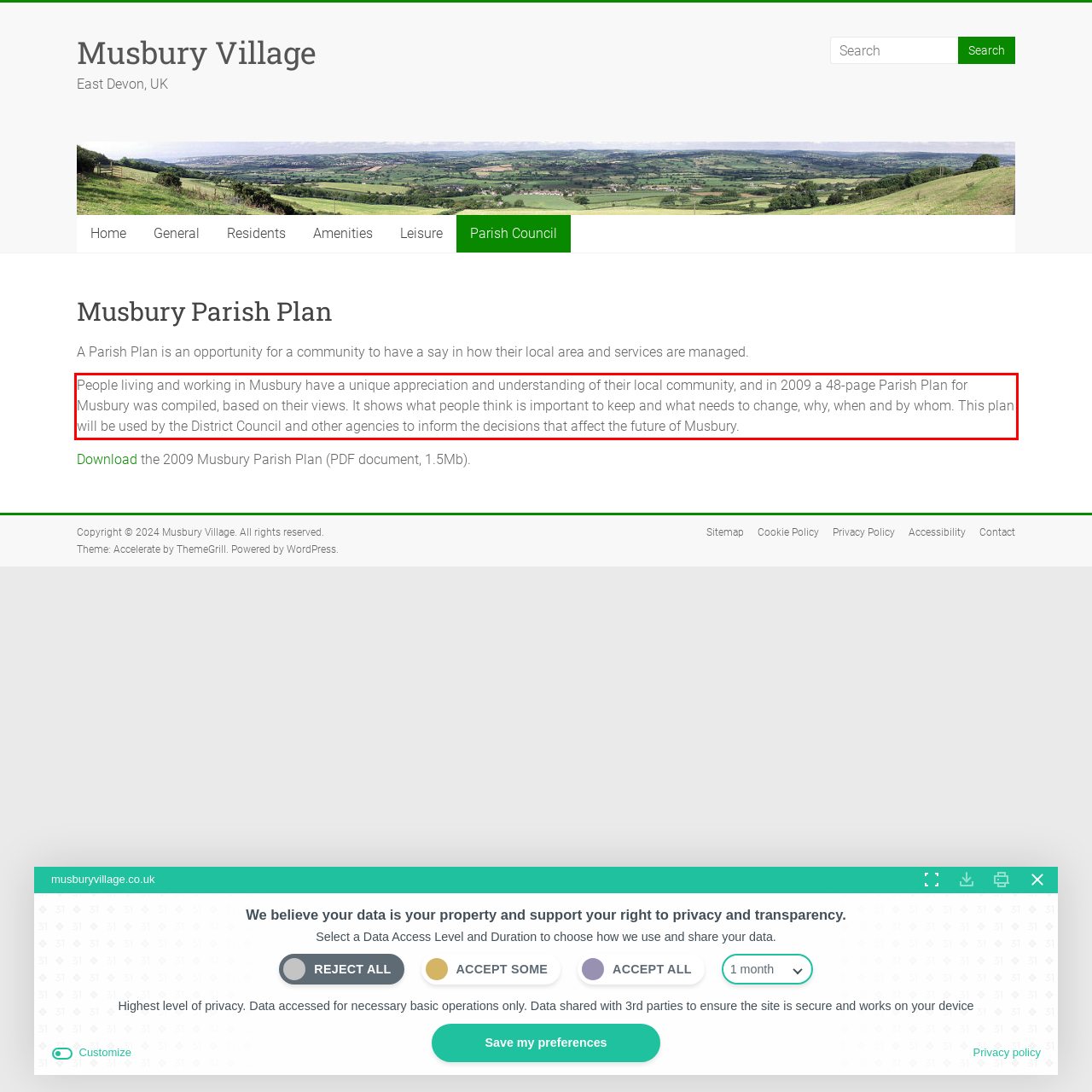From the given screenshot of a webpage, identify the red bounding box and extract the text content within it.

People living and working in Musbury have a unique appreciation and understanding of their local community, and in 2009 a 48-page Parish Plan for Musbury was compiled, based on their views. It shows what people think is important to keep and what needs to change, why, when and by whom. This plan will be used by the District Council and other agencies to inform the decisions that affect the future of Musbury.